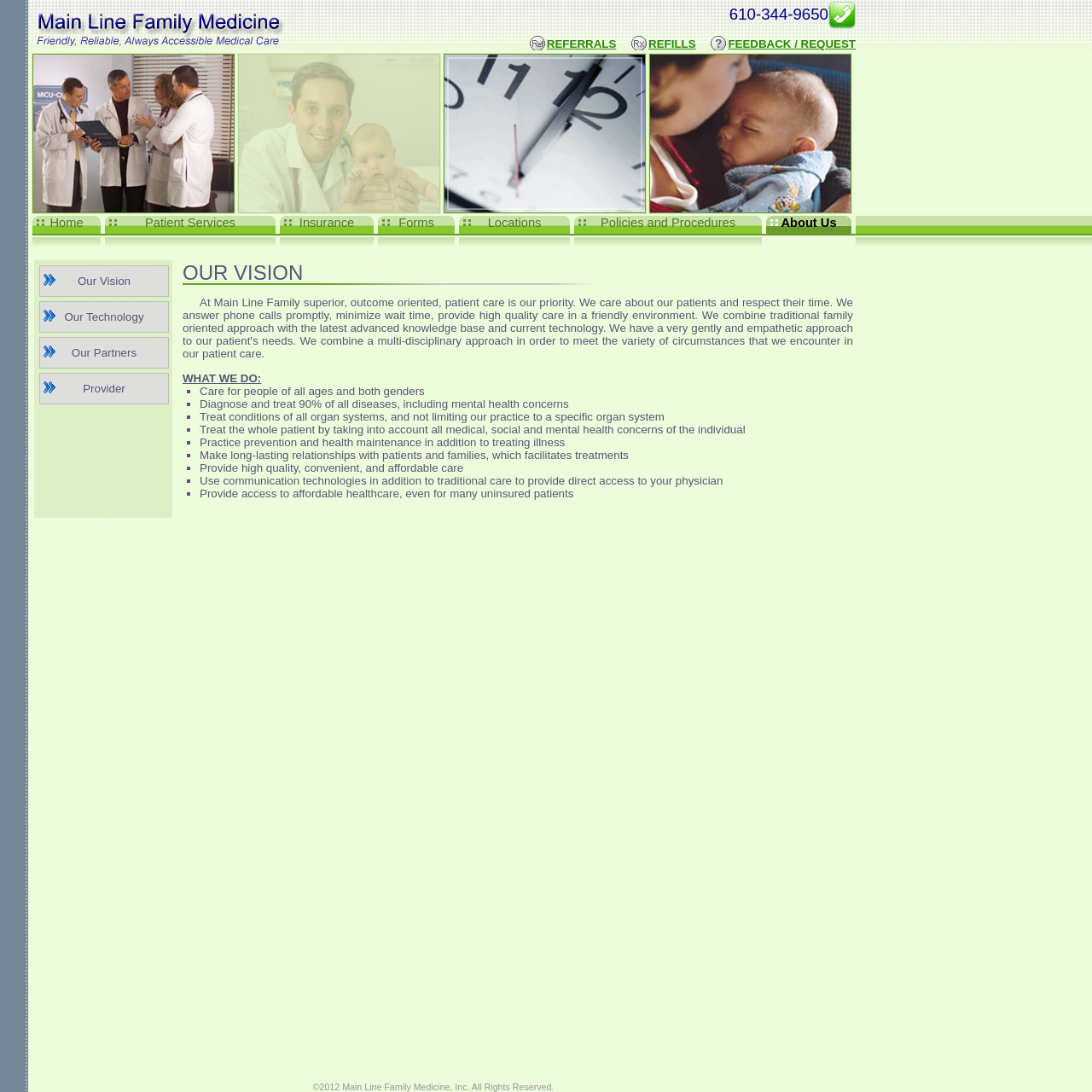How many links are in the 'Home Patient Services Insurance Forms Locations Policies and Procedures About Us' section?
Answer the question with a detailed and thorough explanation.

I counted the number of links in the table row that contains the text 'Home Patient Services Insurance Forms Locations Policies and Procedures About Us'. There are 8 links in total.